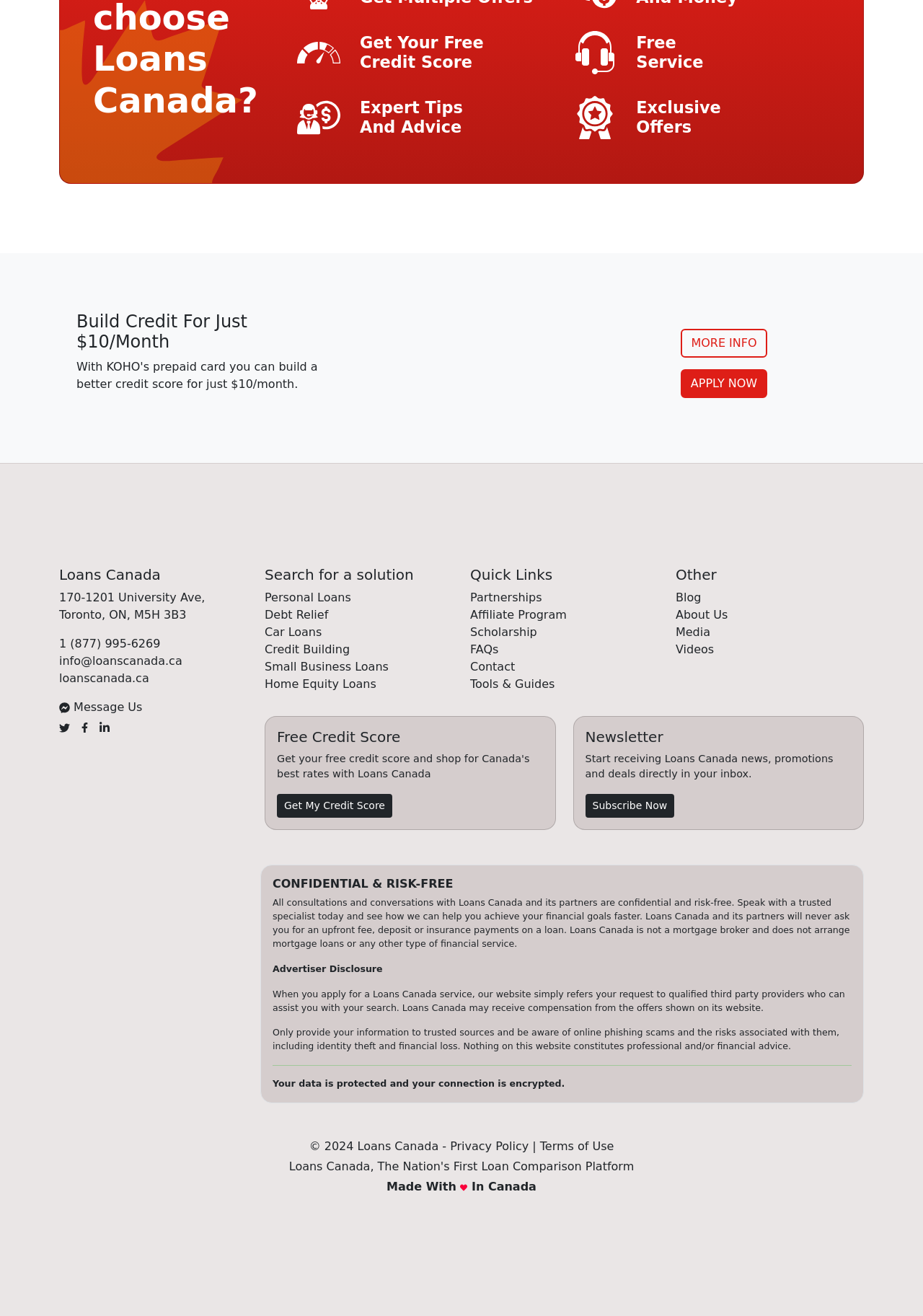What is the cost of building credit?
Look at the image and provide a detailed response to the question.

I found the answer by looking at the heading that says 'Build Credit For Just $10/Month'.